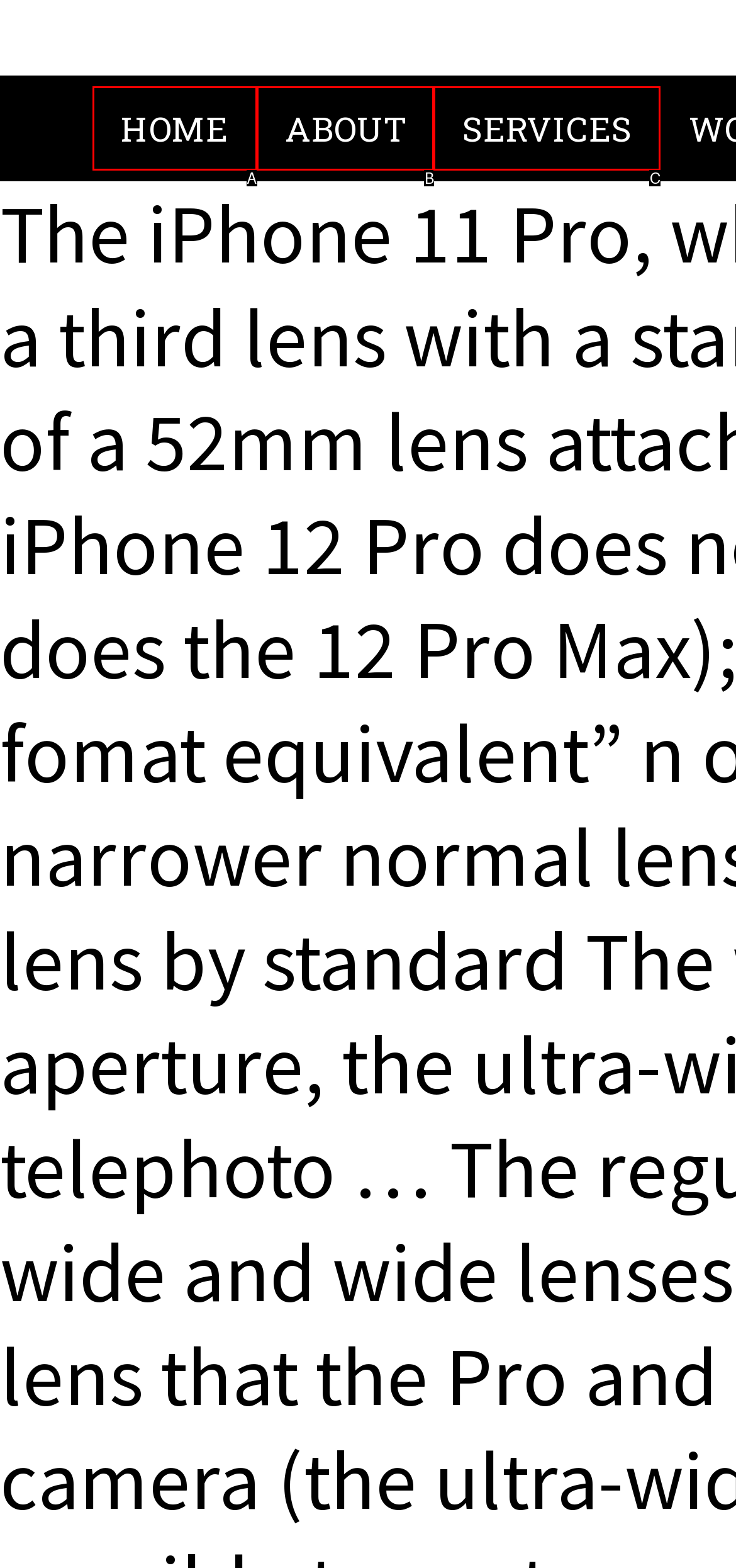Choose the option that best matches the description: About
Indicate the letter of the matching option directly.

B